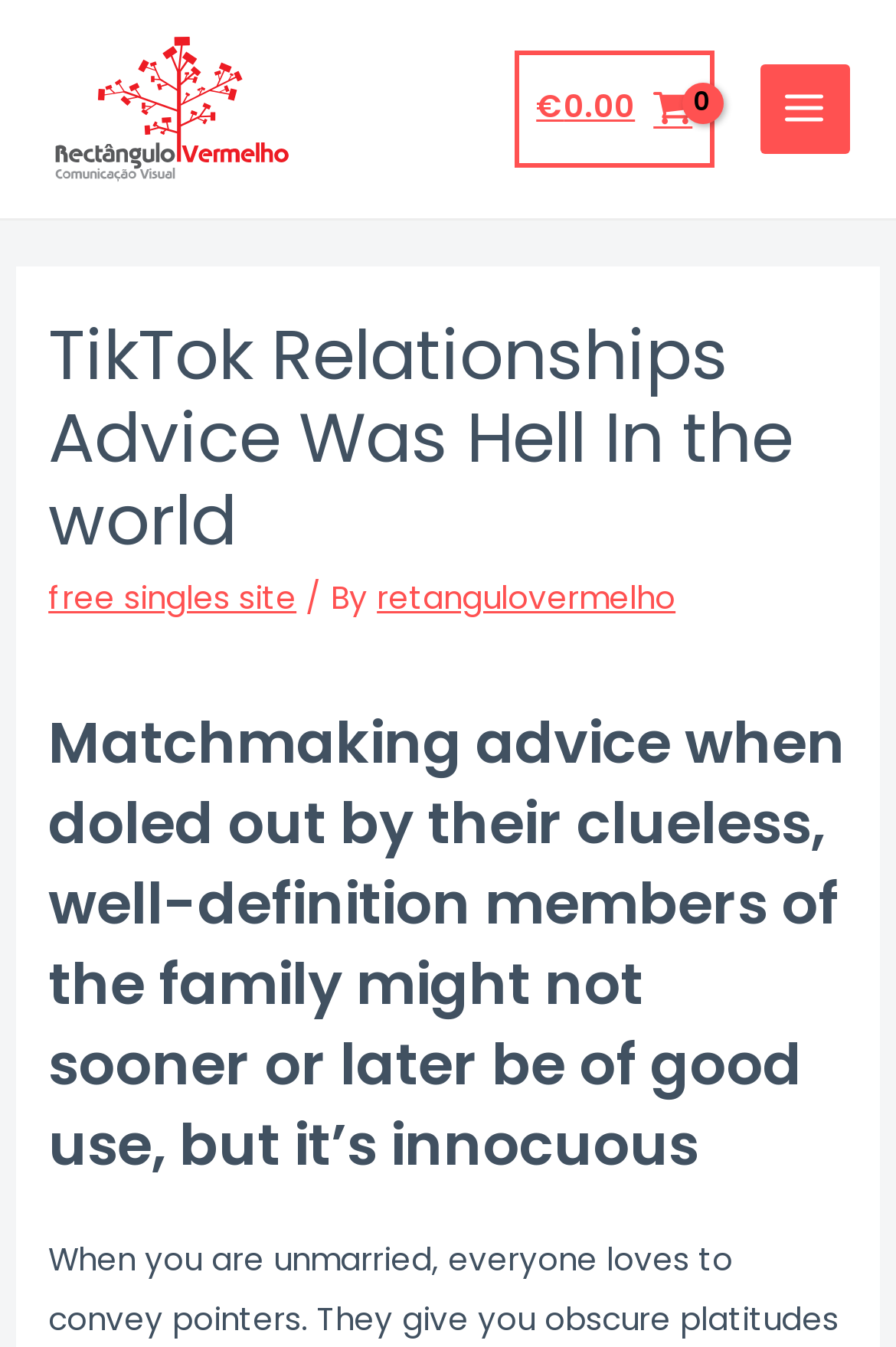Describe all the key features of the webpage in detail.

The webpage is about TikTok relationships advice, with a focus on the Rectângulo Vermelho. At the top left, there is a link to Rectângulo Vermelho, accompanied by an image of the same name. Below this, there is a link displaying the text "€0.00" with a shopping cart icon. 

To the right of this link, a button labeled "MAIN MENU" is located, which contains an image. Below the MAIN MENU button, the webpage's main content begins. The title "TikTok Relationships Advice Was Hell In the world" is prominently displayed, followed by a link to a "free singles site" and the text "/ By". Another link to "retangulovermelho" is situated to the right of these elements.

The main content of the webpage is a passage of text that discusses matchmaking advice given by family members, stating that while it may not be useful, it is harmless. This text takes up a significant portion of the webpage, spanning from the top to the bottom of the main content area.